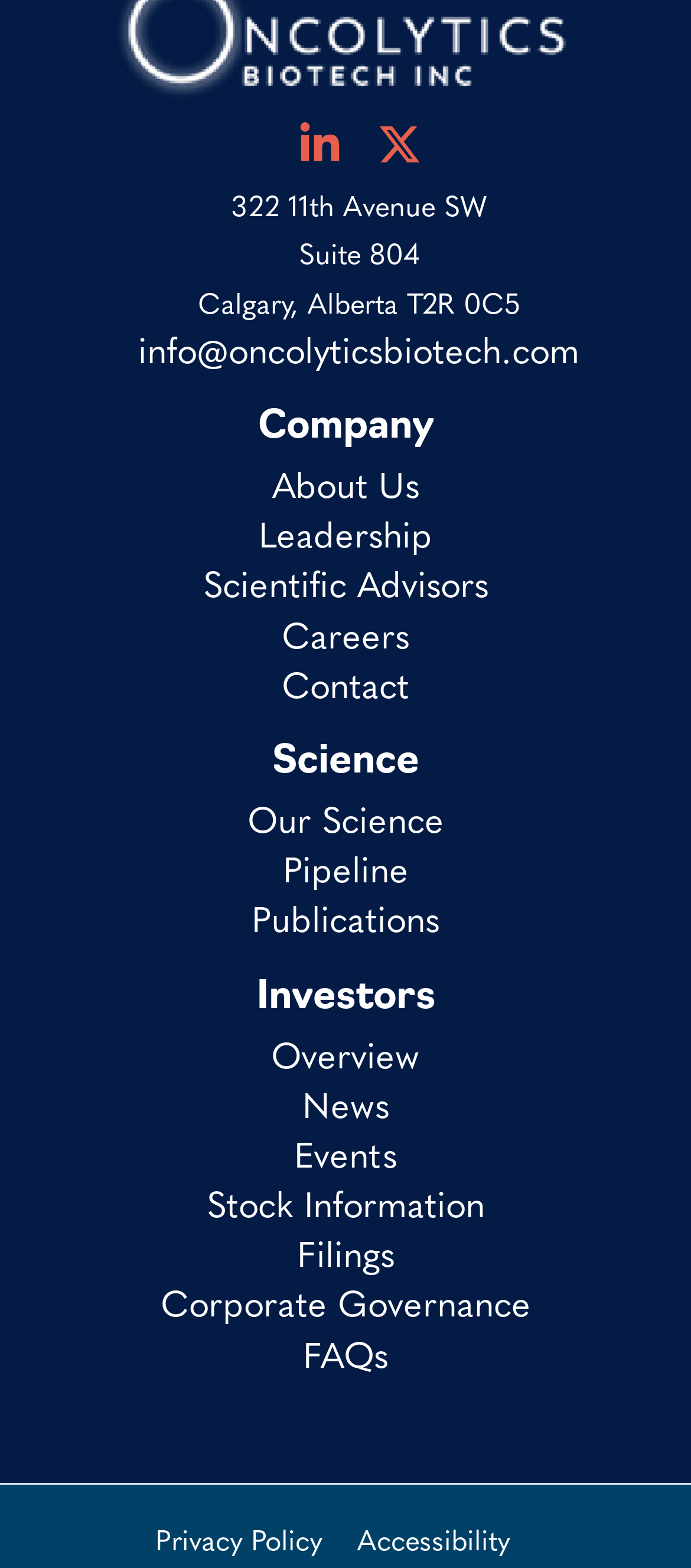What is the email address to contact the company?
Please respond to the question with a detailed and informative answer.

I found the email address by looking at the link element with the text 'info@oncolyticsbiotech.com' in the complementary section with ID 104. This link is likely the contact email address for the company.